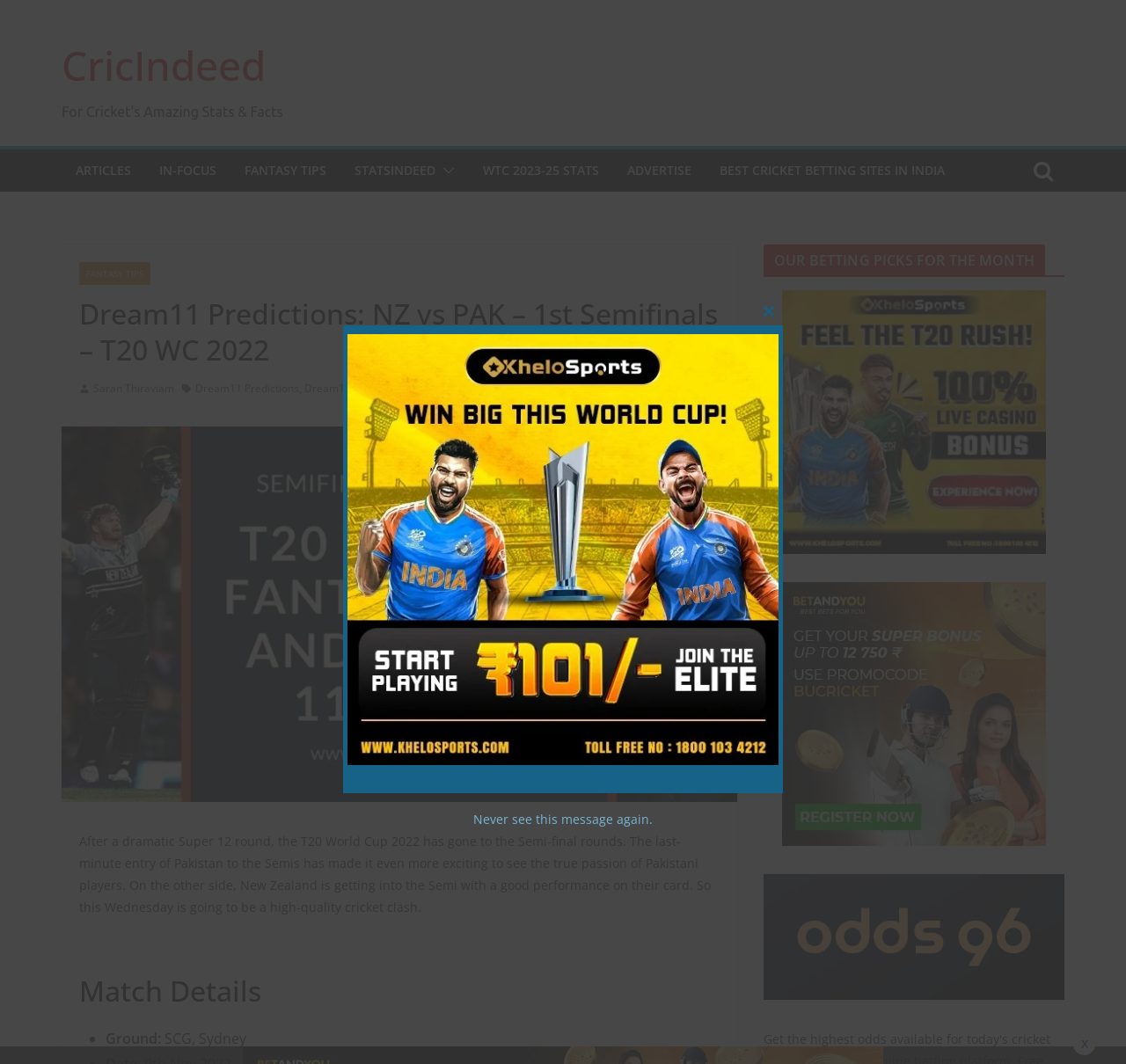Identify the bounding box coordinates for the UI element described as follows: T20 World Cup 2022. Use the format (top-left x, top-left y, bottom-right x, bottom-right y) and ensure all values are floating point numbers between 0 and 1.

[0.388, 0.356, 0.476, 0.374]